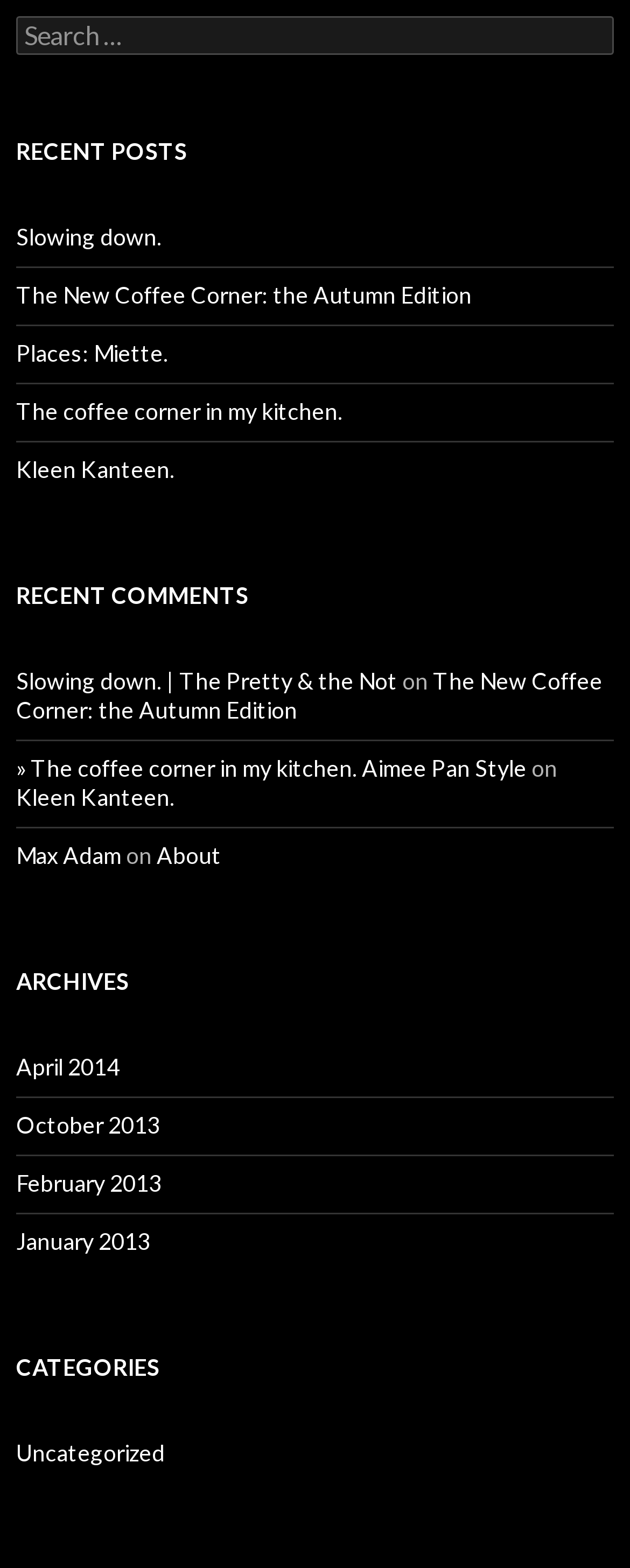Locate the bounding box coordinates of the clickable element to fulfill the following instruction: "Check the categories under 'Uncategorized'". Provide the coordinates as four float numbers between 0 and 1 in the format [left, top, right, bottom].

[0.026, 0.918, 0.262, 0.936]